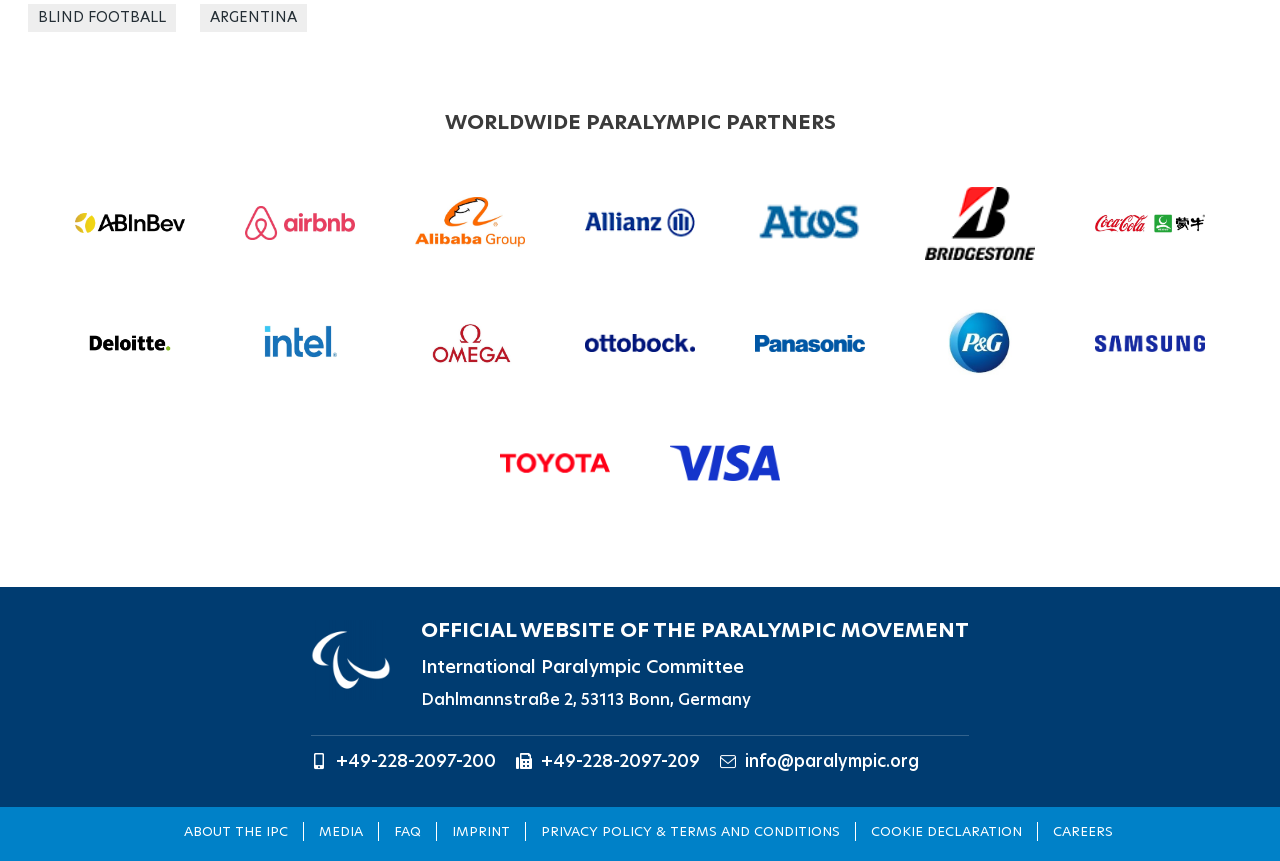What is the purpose of the website?
Based on the screenshot, answer the question with a single word or phrase.

Official website of the Paralympic Movement